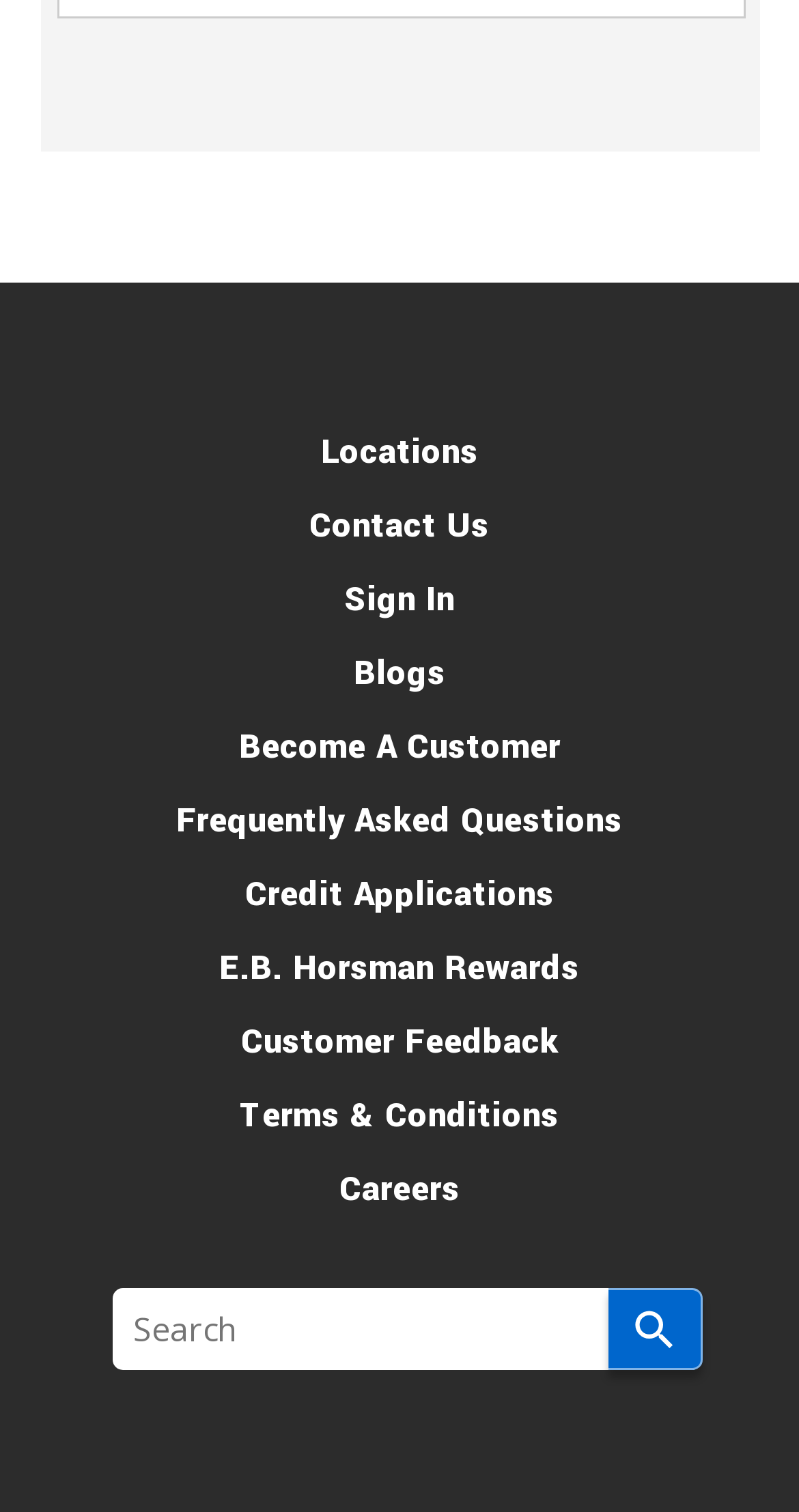Please identify the coordinates of the bounding box for the clickable region that will accomplish this instruction: "Go to Locations page".

[0.064, 0.275, 0.936, 0.324]